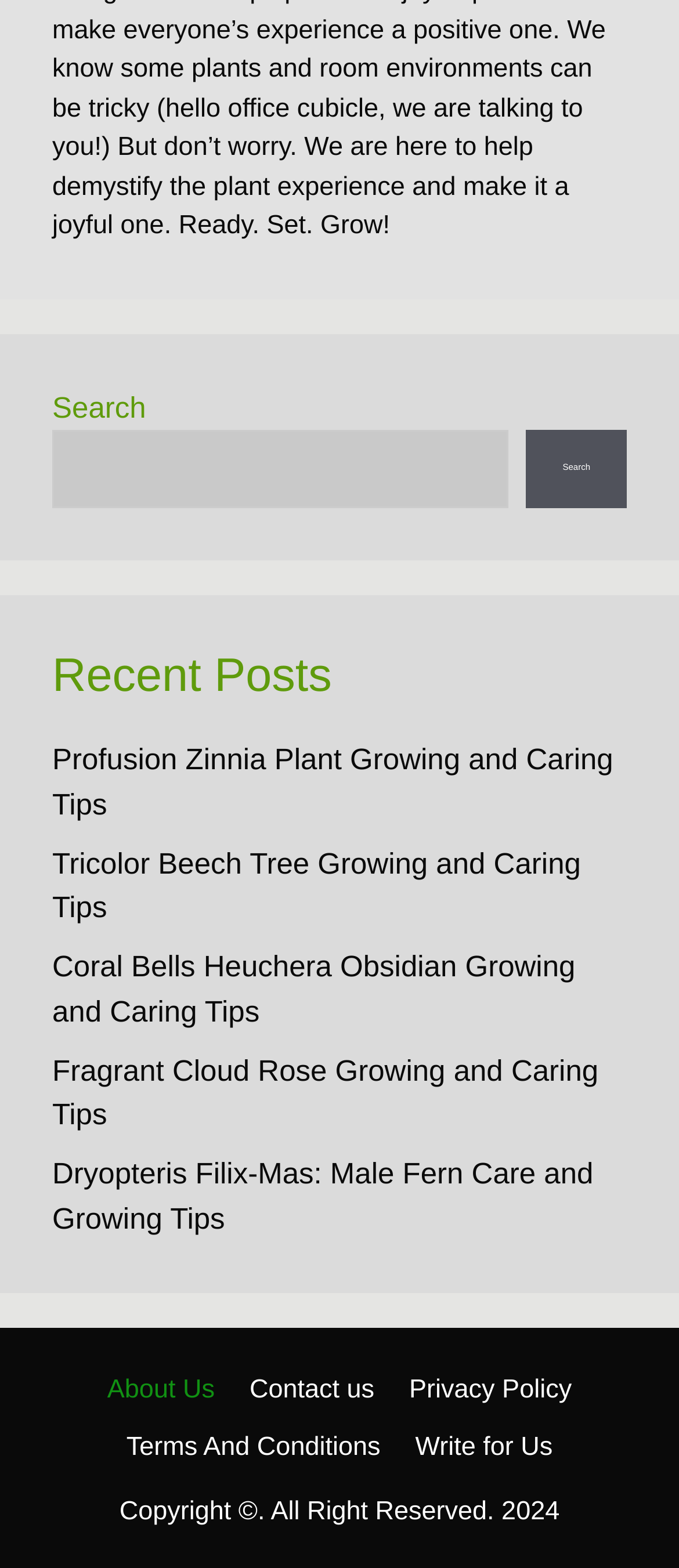Could you locate the bounding box coordinates for the section that should be clicked to accomplish this task: "visit About Us page".

[0.158, 0.877, 0.316, 0.896]